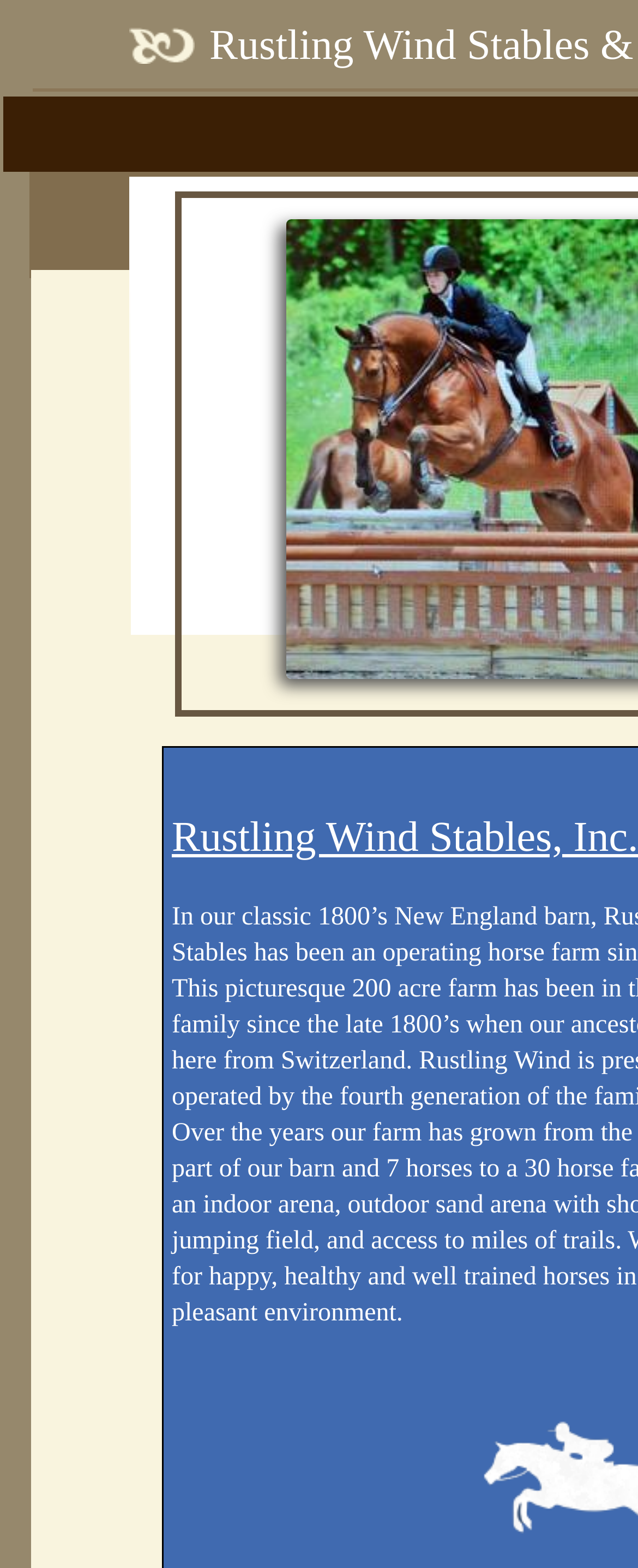How many main menu items are there?
Based on the image content, provide your answer in one word or a short phrase.

4